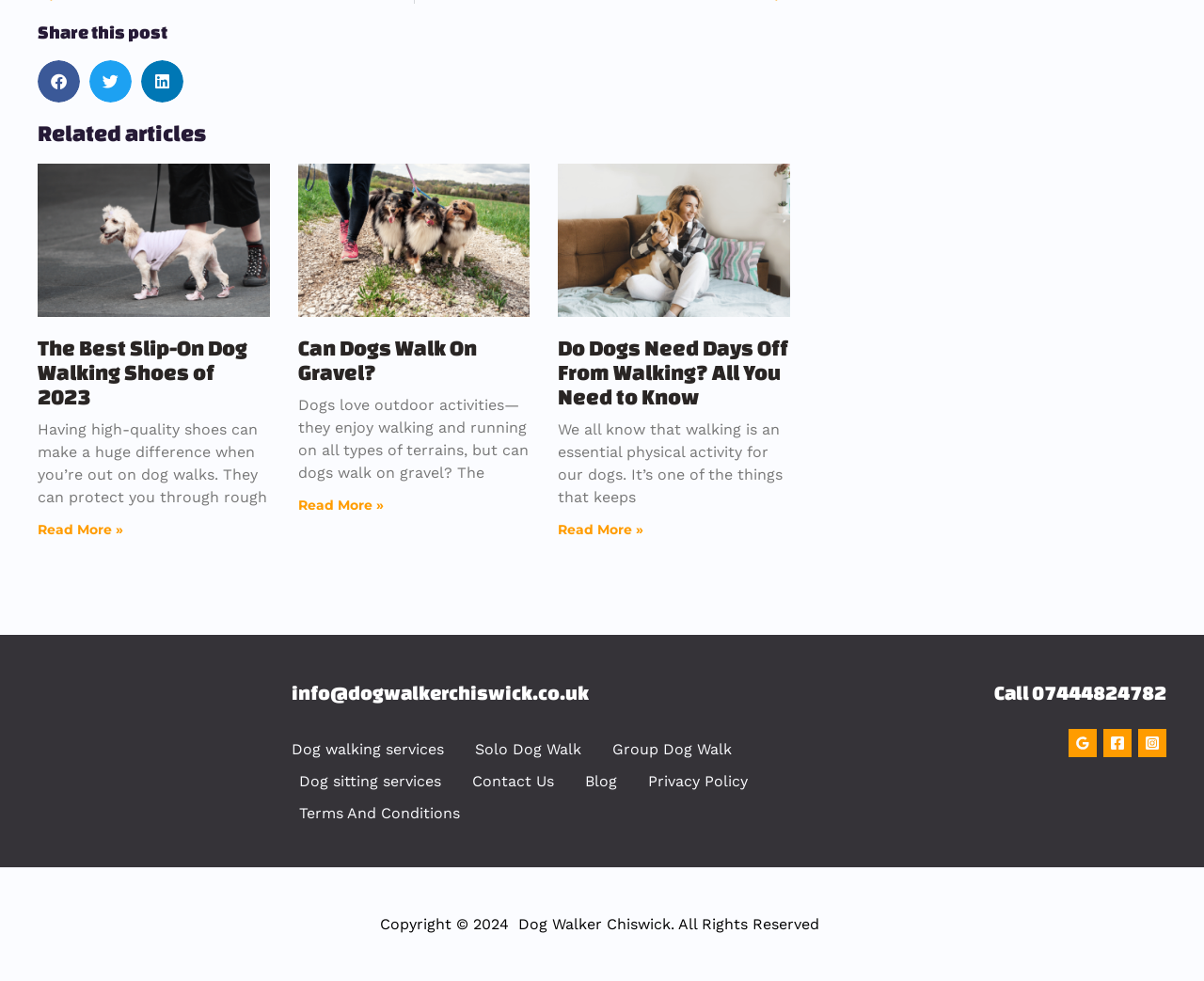Kindly determine the bounding box coordinates of the area that needs to be clicked to fulfill this instruction: "View Google Reviews".

[0.888, 0.743, 0.911, 0.772]